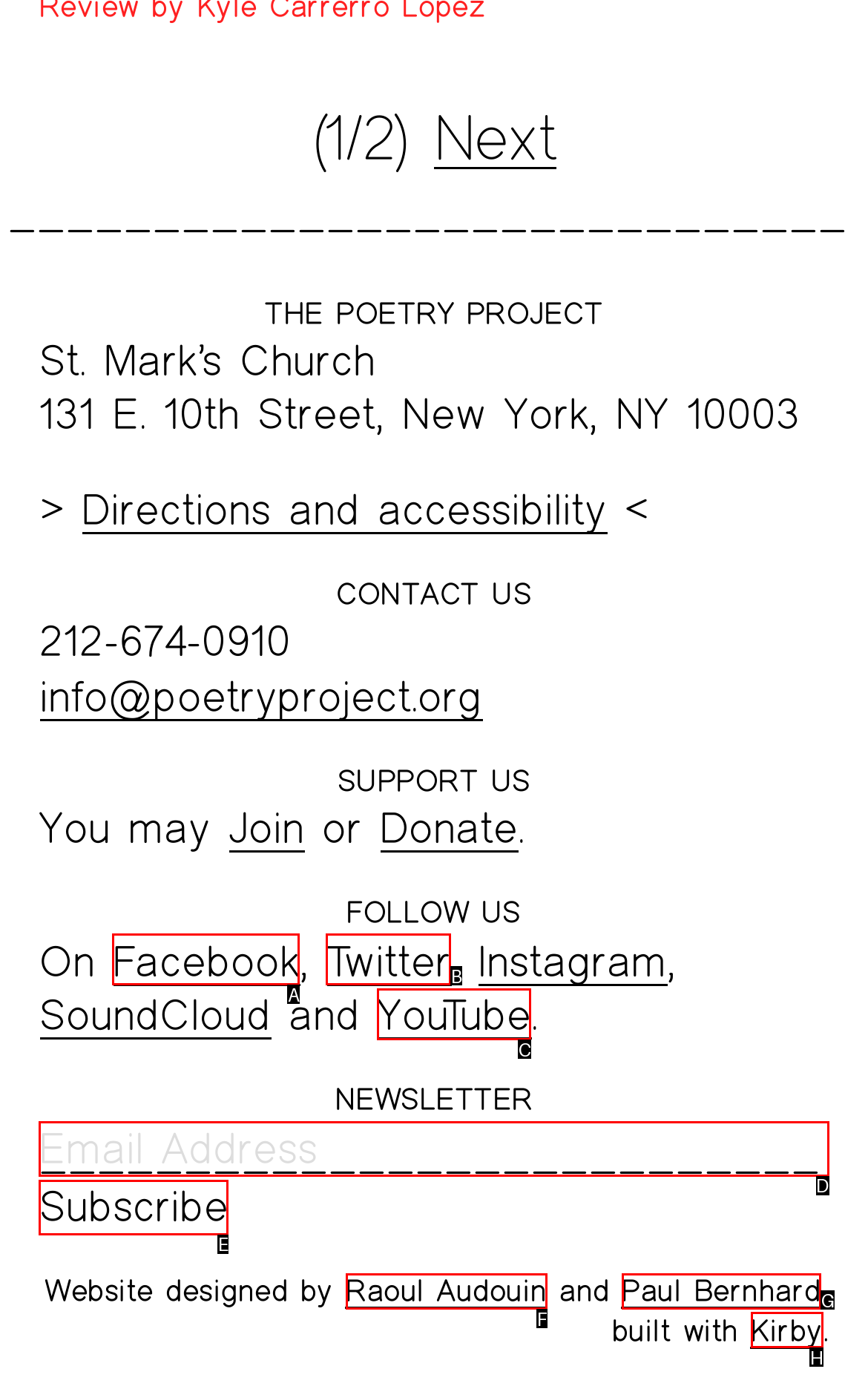Determine which HTML element corresponds to the description: name="EMAIL" placeholder="Email Address". Provide the letter of the correct option.

D